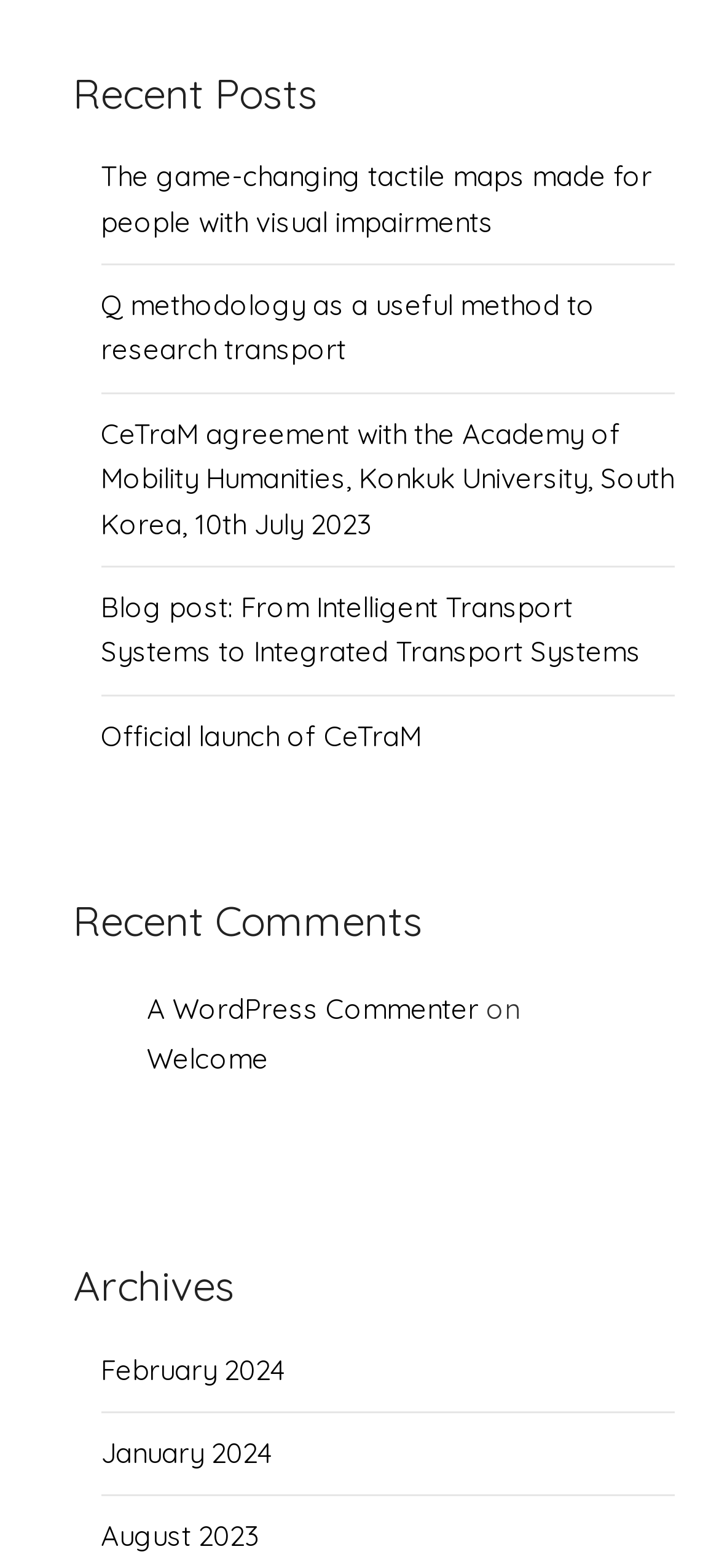What is the title of the section below the recent posts? Based on the image, give a response in one word or a short phrase.

Recent Comments